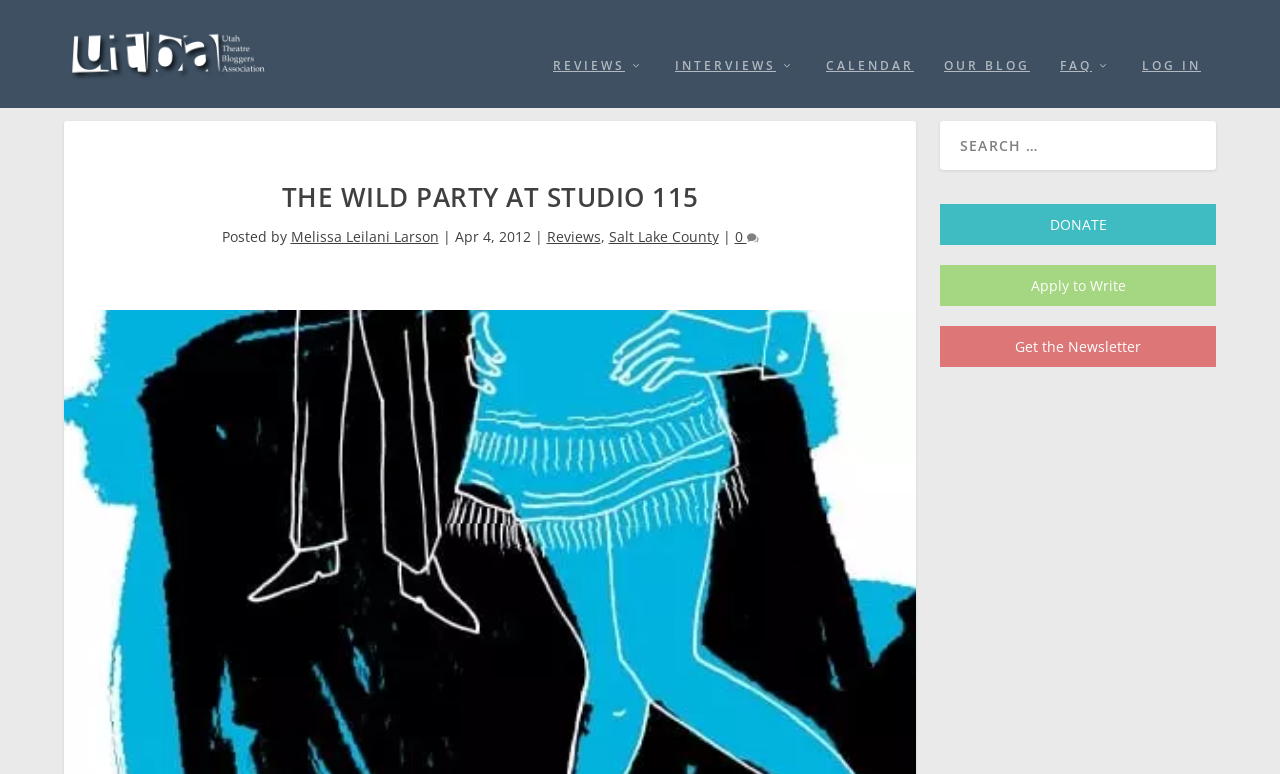Give the bounding box coordinates for the element described by: "Interviews".

[0.527, 0.039, 0.622, 0.103]